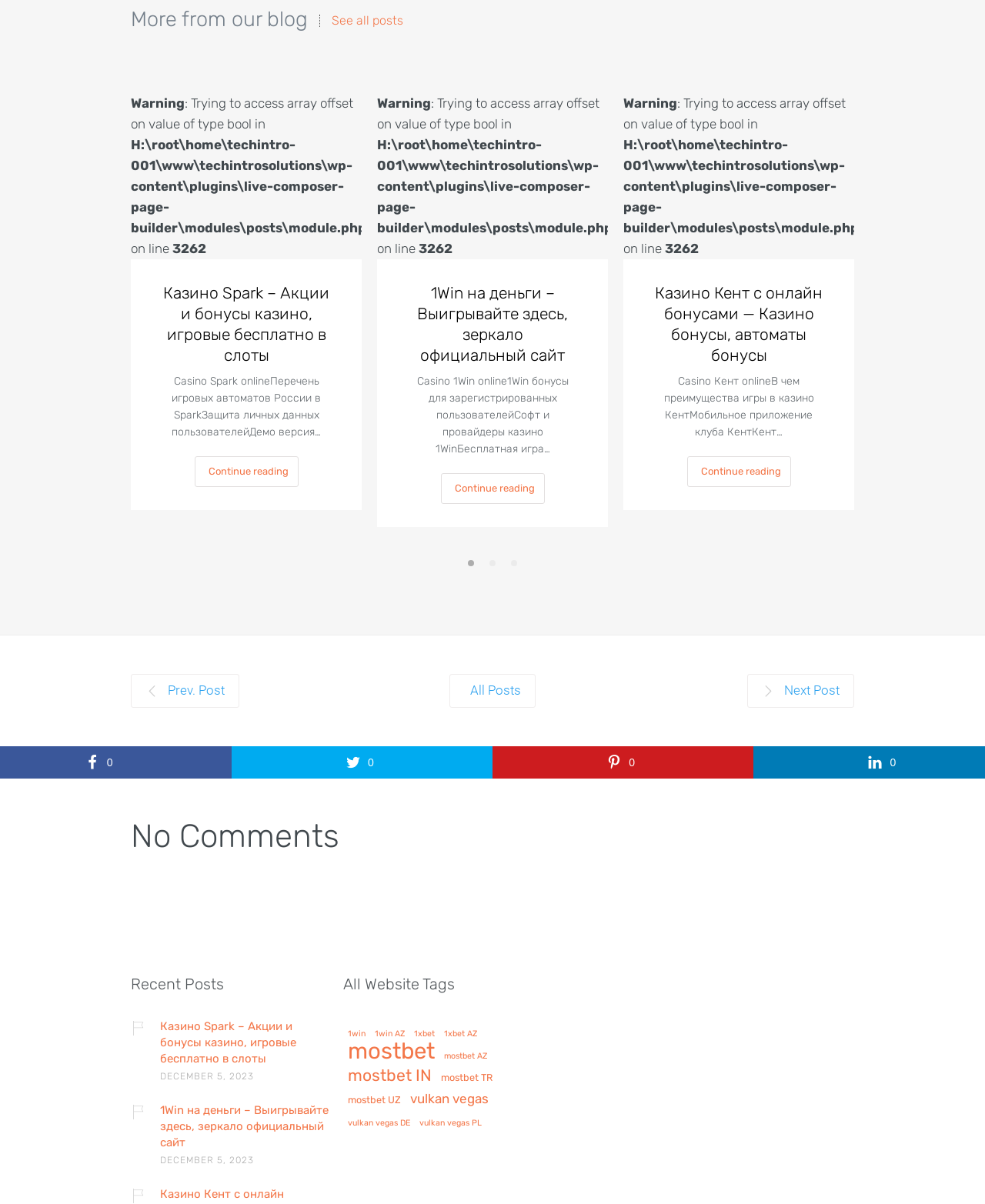Respond with a single word or phrase to the following question:
What is the title of the first blog post?

Казино Spark – Акции и бонусы казино, игровые бесплатно в слоты